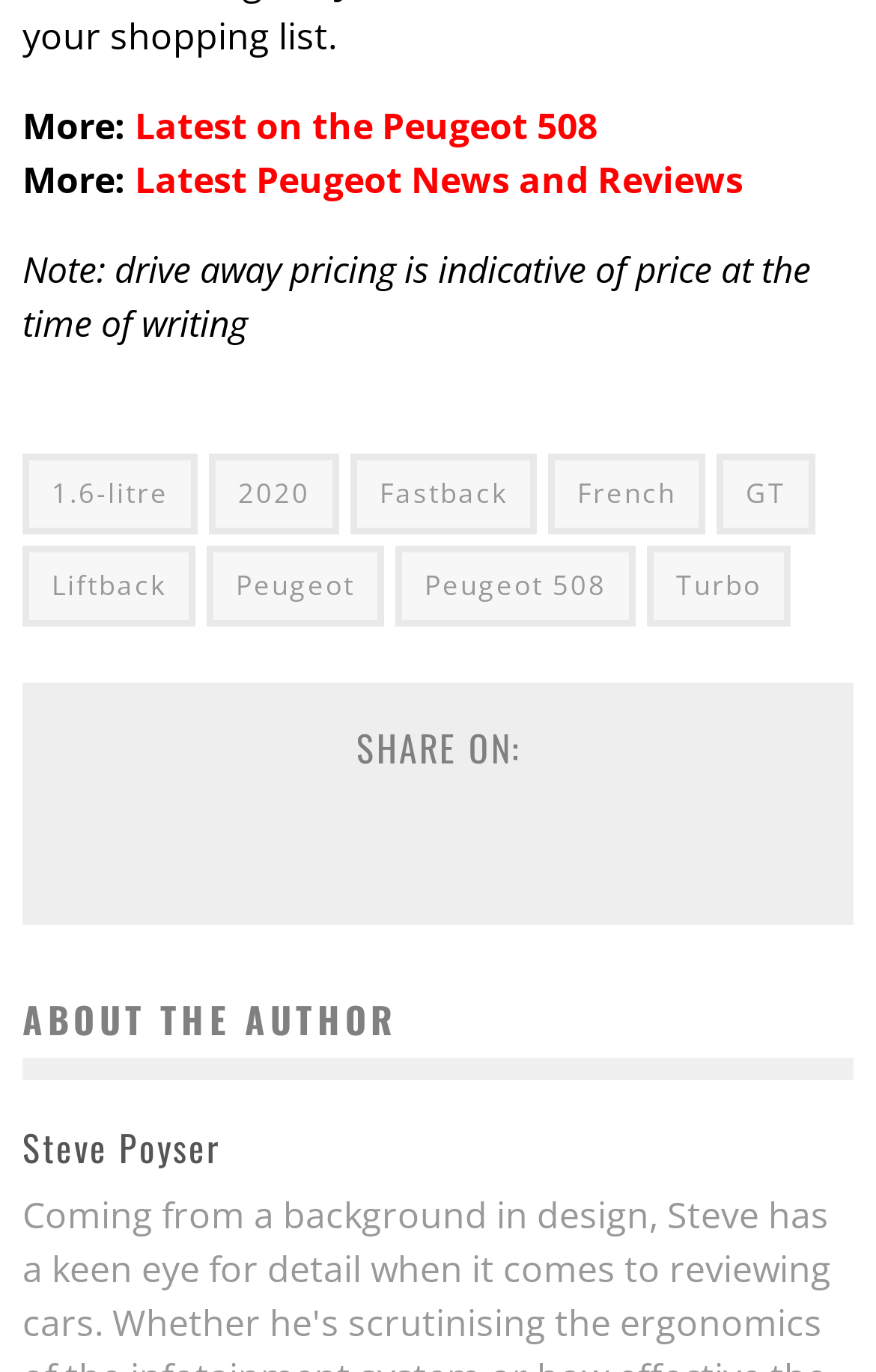Given the description: "713-714-1901", determine the bounding box coordinates of the UI element. The coordinates should be formatted as four float numbers between 0 and 1, [left, top, right, bottom].

None